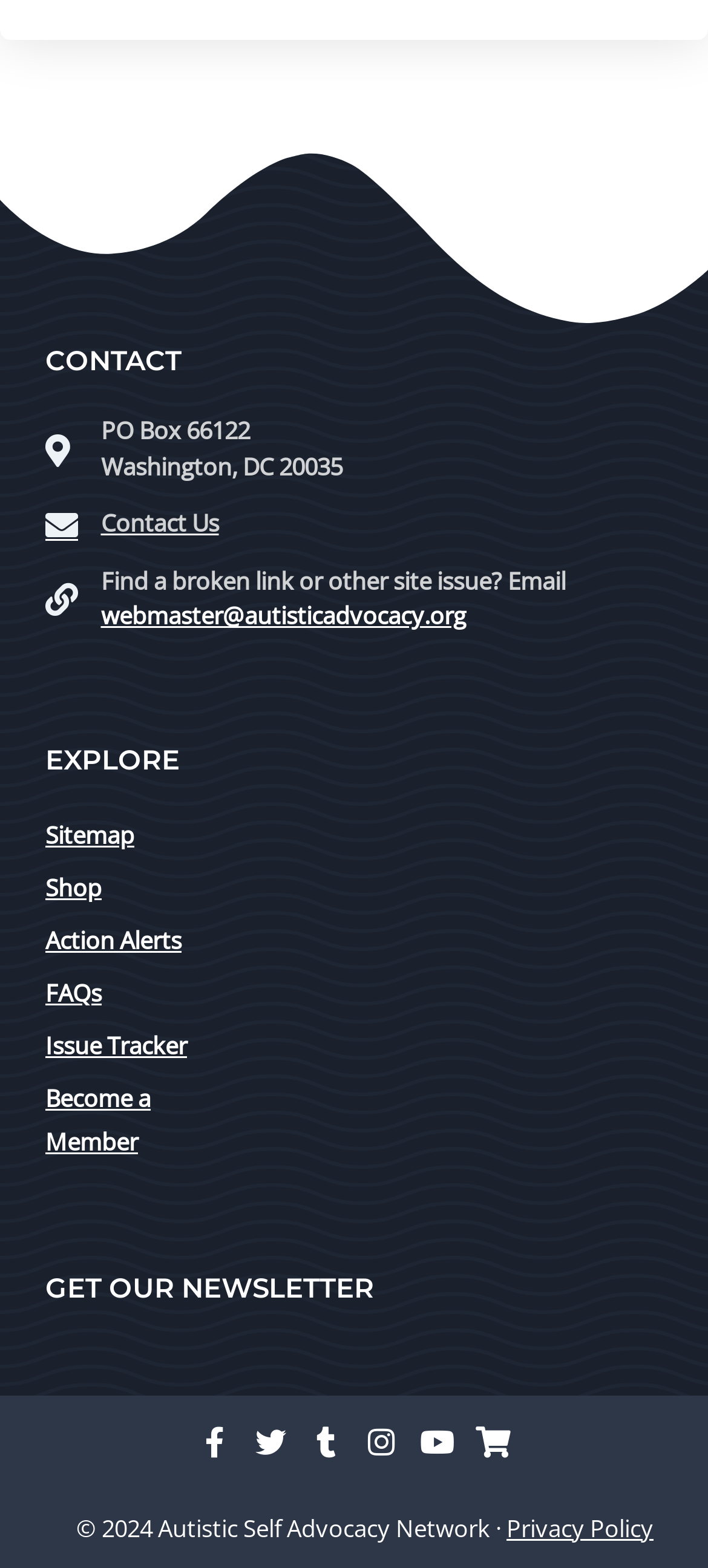Identify the coordinates of the bounding box for the element that must be clicked to accomplish the instruction: "View Privacy Policy".

[0.715, 0.964, 0.923, 0.985]